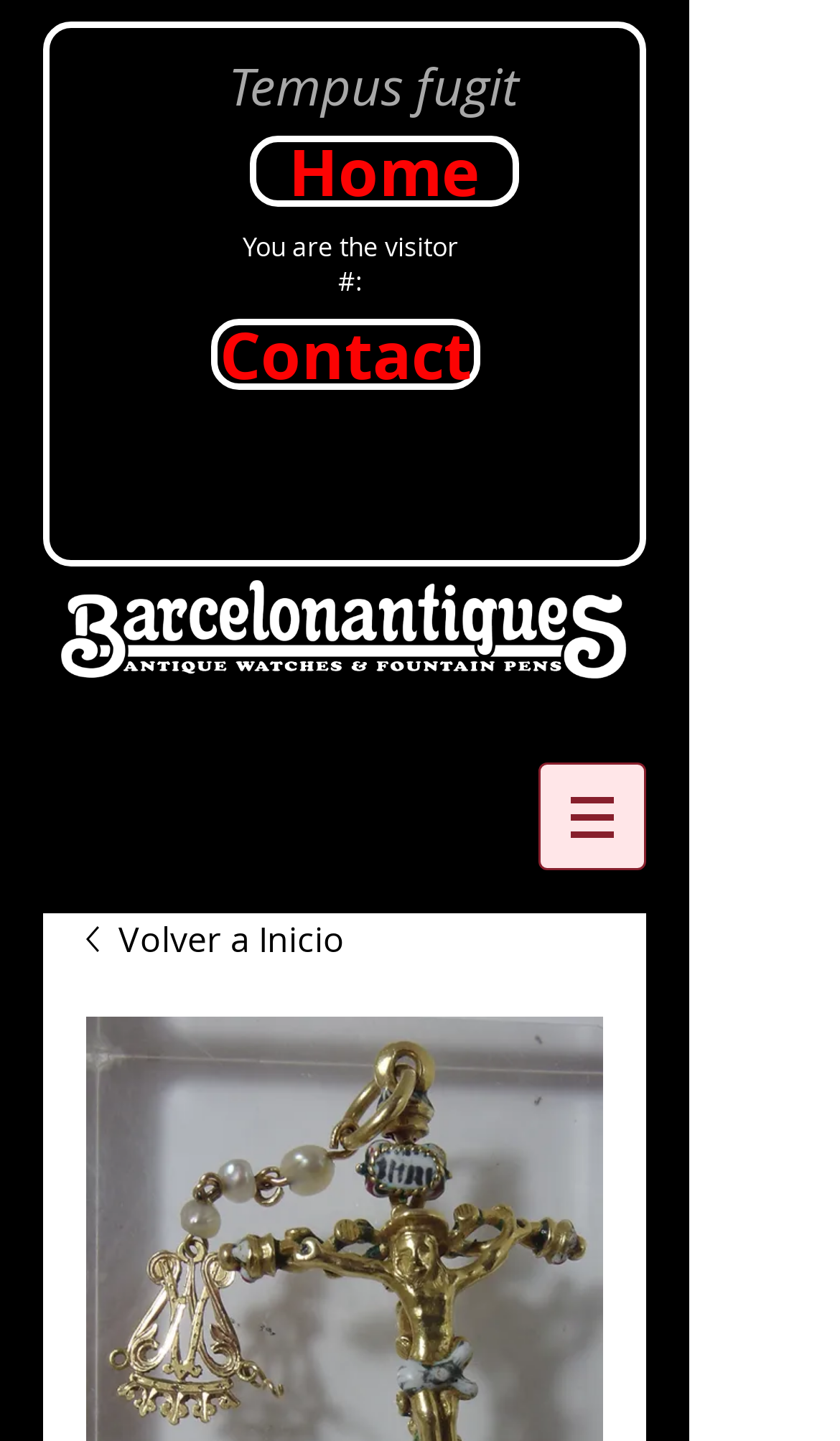Offer a detailed explanation of the webpage layout and contents.

The webpage appears to be an antique item listing, specifically featuring a 16th-century Spanish Renaissance crucifix. At the top left, there is a logo of "barcelonantiques" with a link to the homepage. Below the logo, there is a heading that reads "Tempus fugit" (Latin for "Time flees"). 

To the right of the logo, there are three links: "Home", "Contact", and a visitor counter that displays the number of visitors. The "Home" link is positioned slightly above the "Contact" link. 

On the right side of the page, there is a navigation menu labeled "Site" with a dropdown button. The button is accompanied by a small image. When expanded, the menu contains a link to "Volver a Inicio" (Spanish for "Return to Start") with a small image next to it. 

The main content of the page, which is not explicitly described in the accessibility tree, is likely to be a detailed description of the antique crucifix, including its features, history, and other relevant information, as hinted by the meta description.